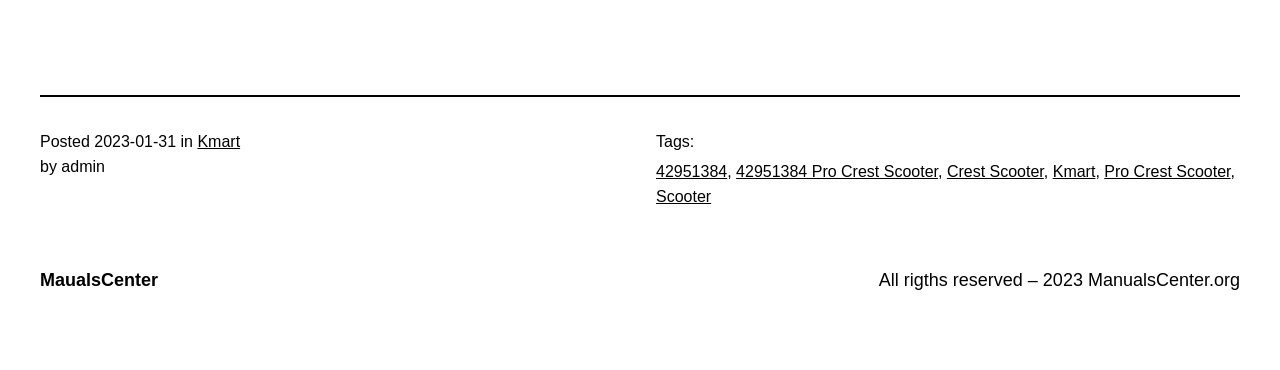Could you highlight the region that needs to be clicked to execute the instruction: "Click on the '42951384 Pro Crest Scooter' link"?

[0.575, 0.44, 0.733, 0.486]